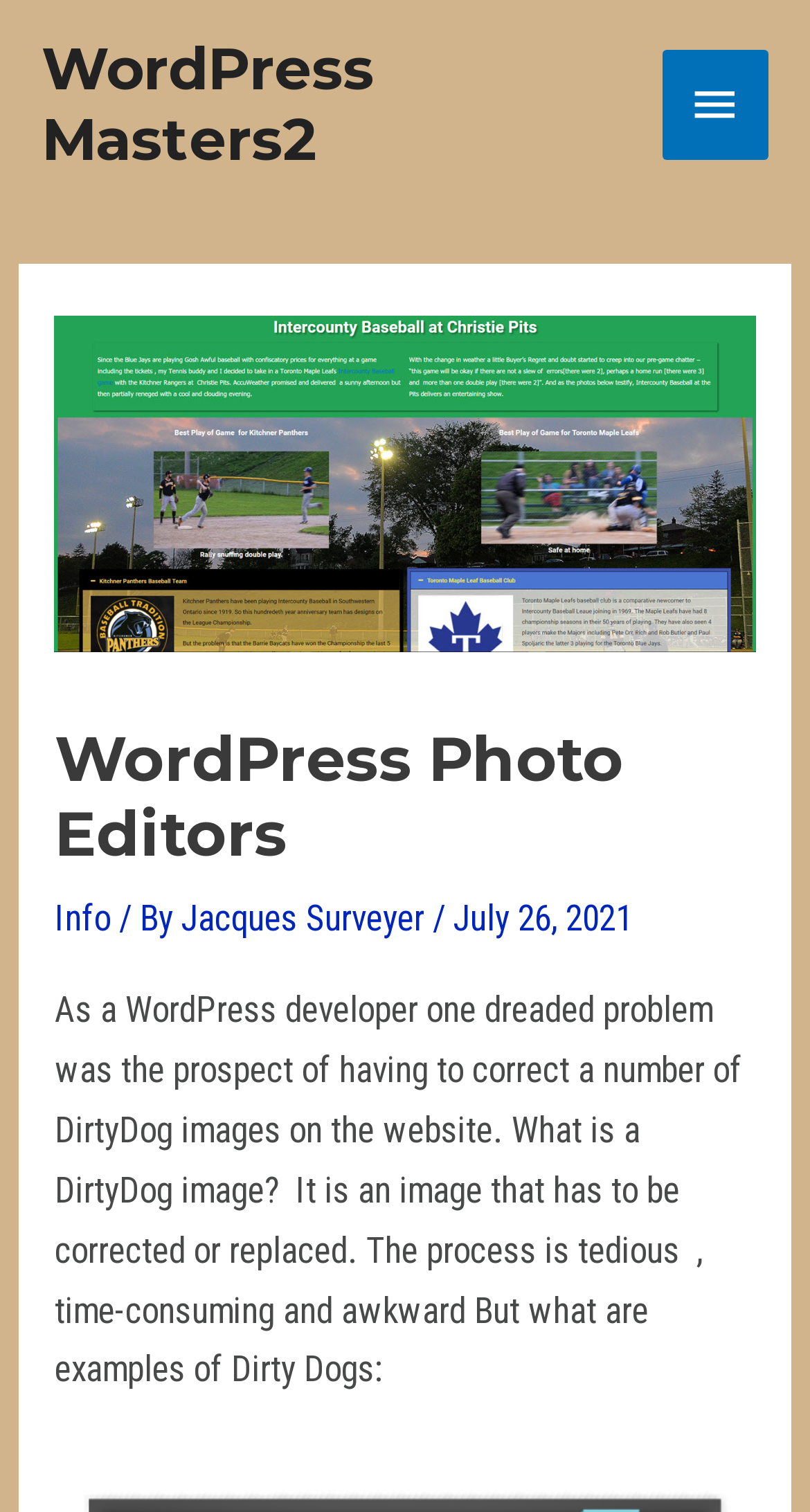Mark the bounding box of the element that matches the following description: "Info".

[0.067, 0.594, 0.136, 0.622]